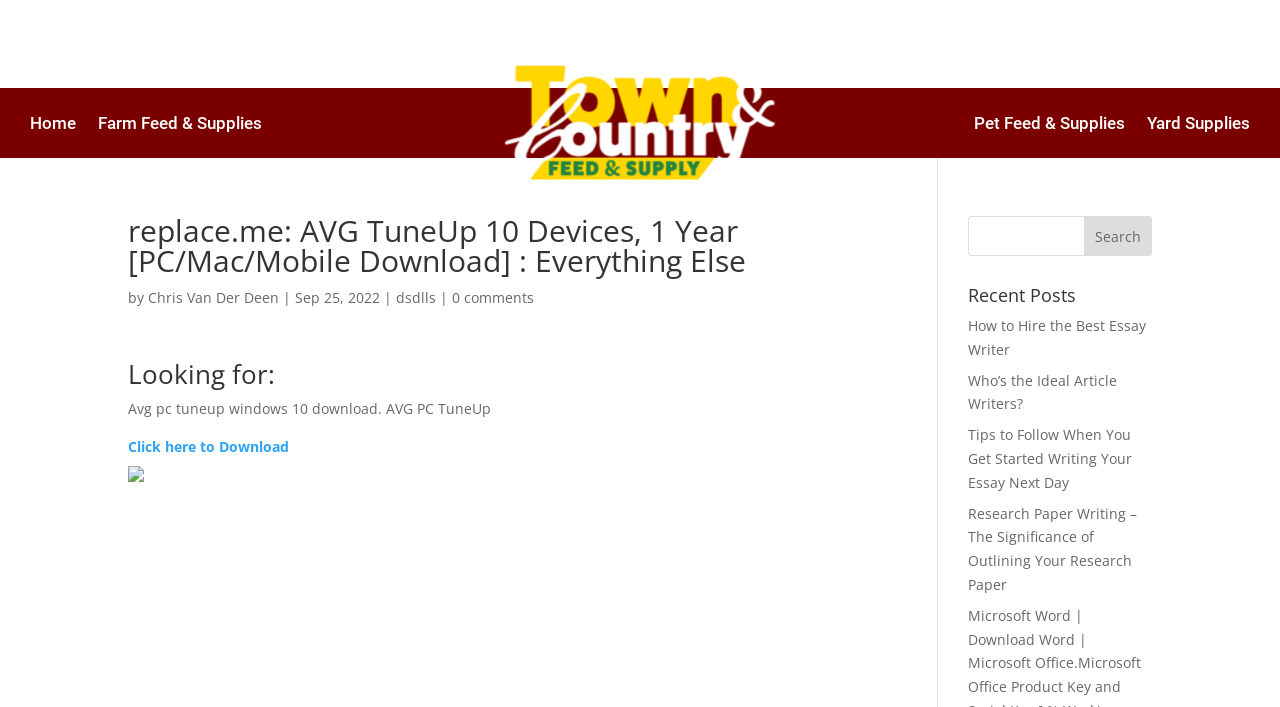What is the purpose of the search bar?
Based on the visual information, provide a detailed and comprehensive answer.

The search bar is located on the right side of the webpage and has a button labeled 'Search'. Its purpose is to allow users to search for specific content within the website.